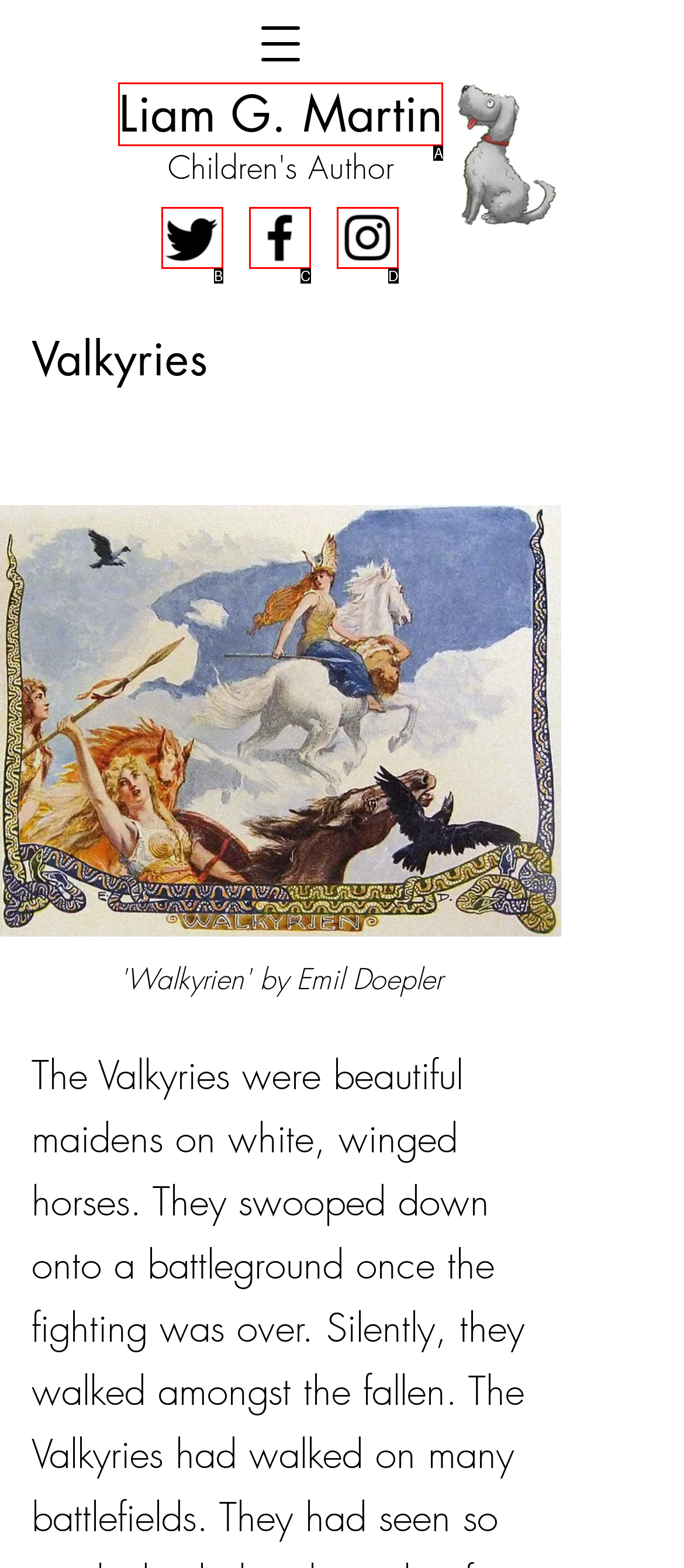Using the description: Liam G. Martin, find the HTML element that matches it. Answer with the letter of the chosen option.

A